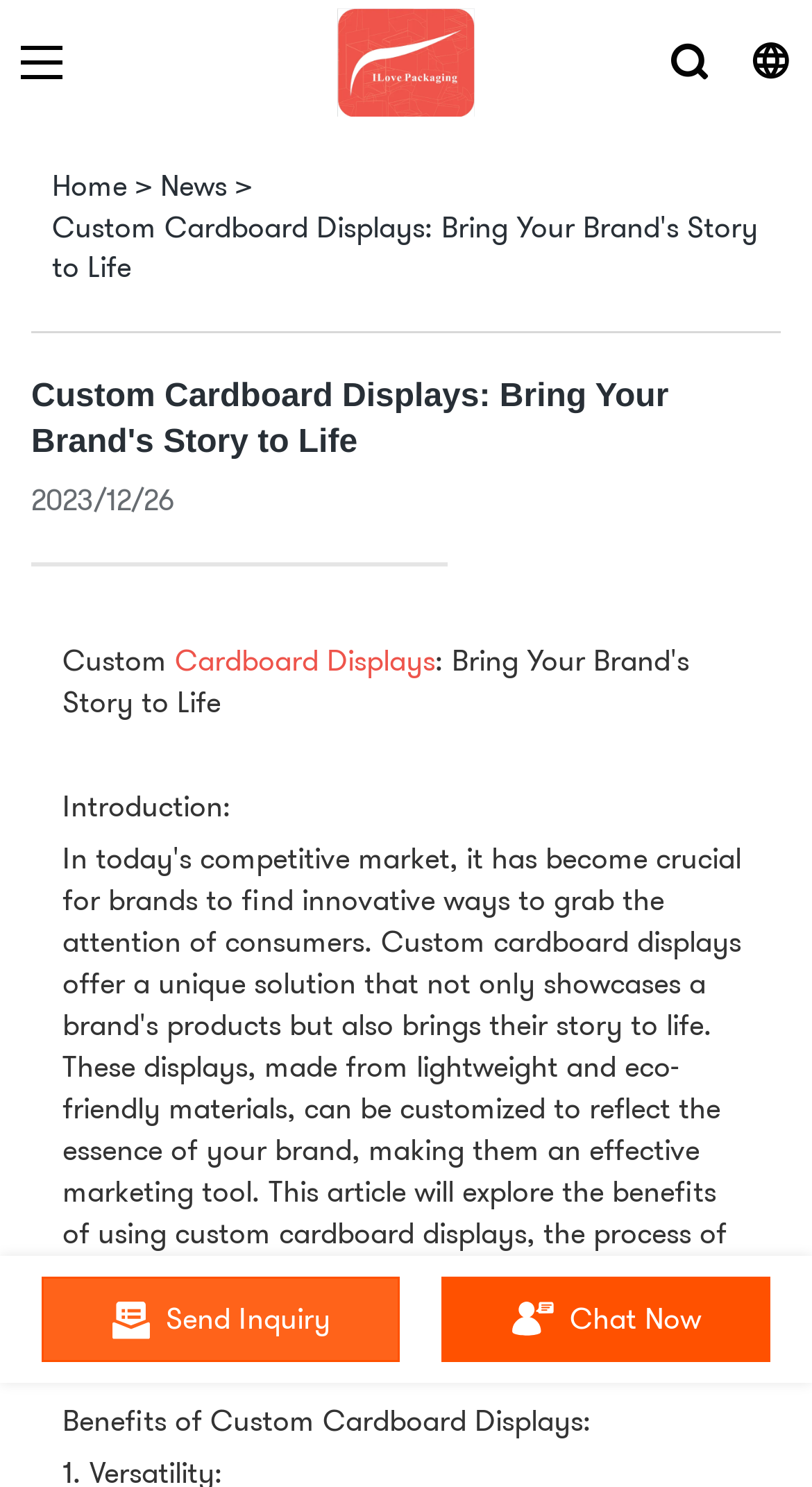What is the purpose of custom cardboard displays according to the webpage?
Answer the question based on the image using a single word or a brief phrase.

To bring a brand's story to life